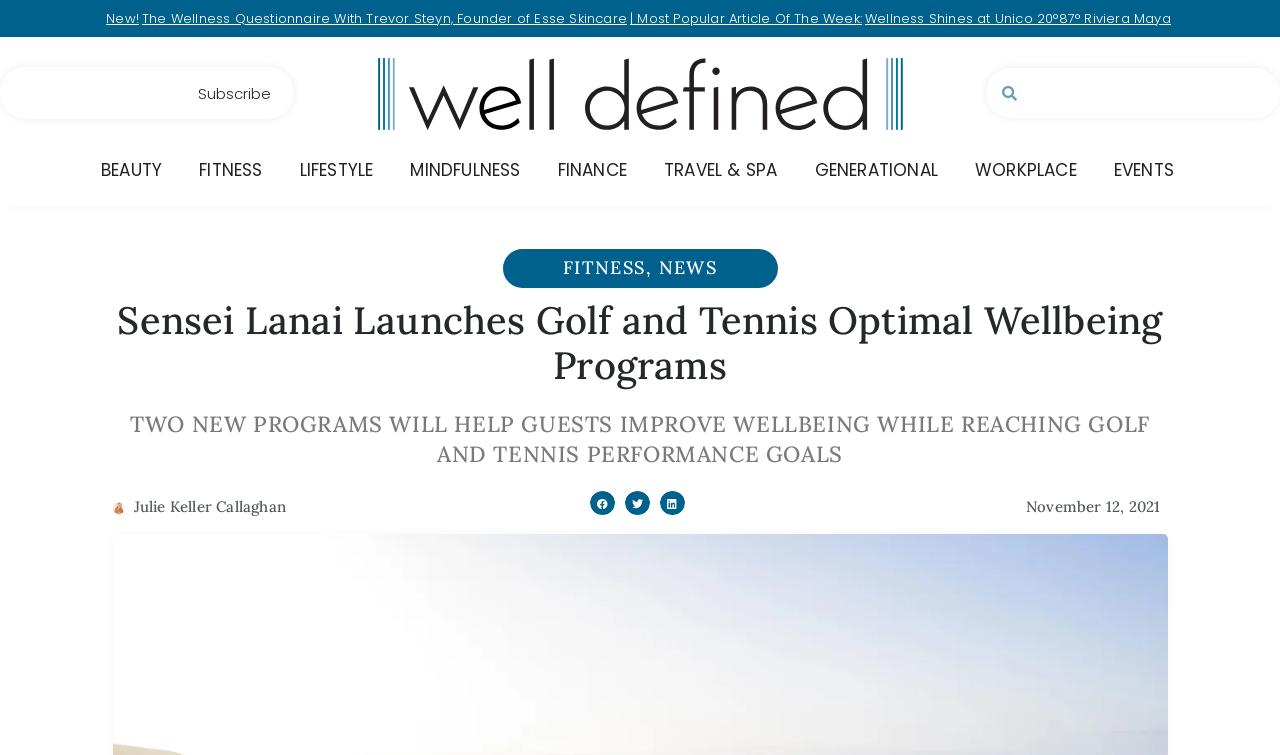Please identify the bounding box coordinates of the element I need to click to follow this instruction: "Read the most popular article of the week".

[0.676, 0.012, 0.915, 0.037]